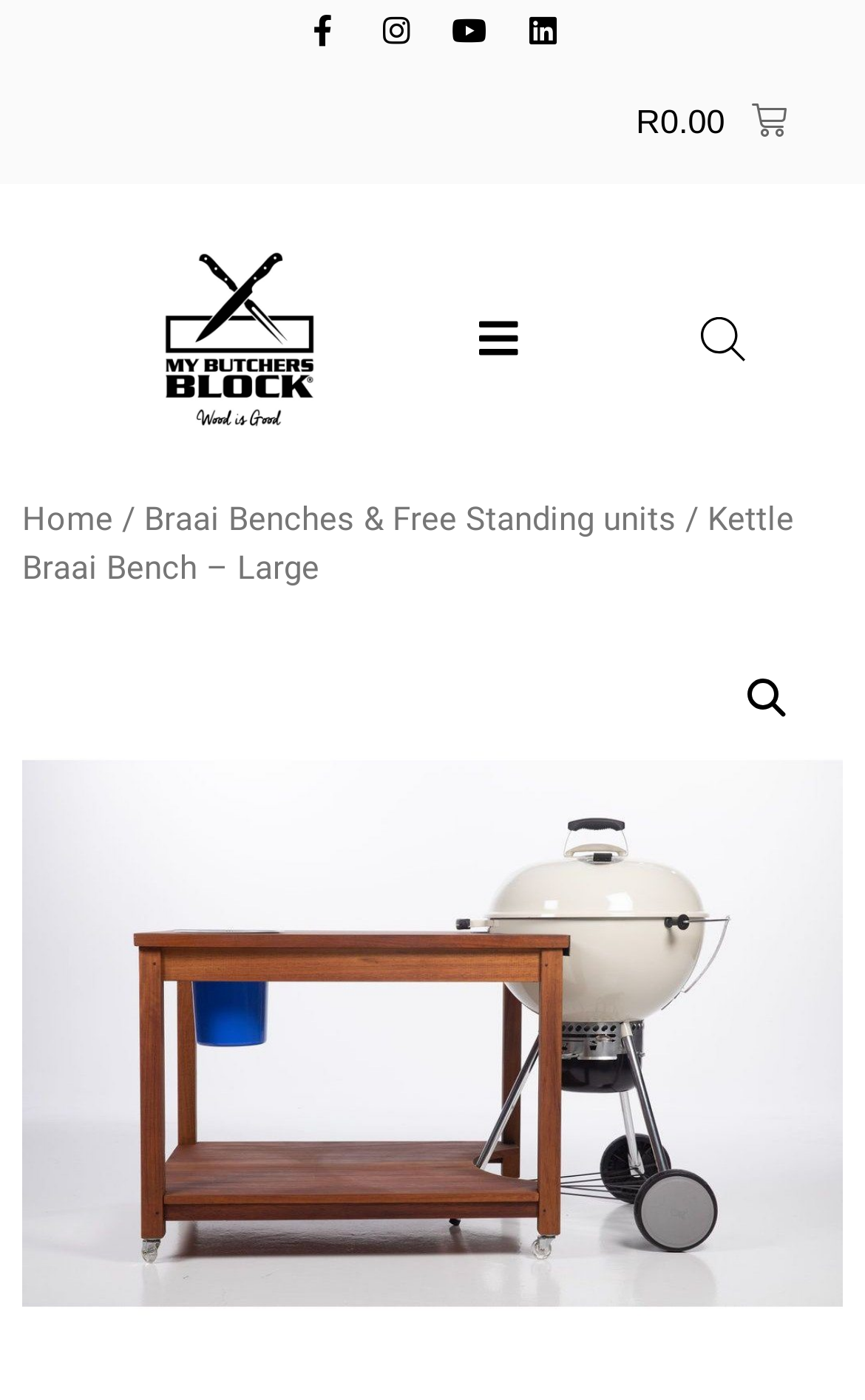Please reply to the following question with a single word or a short phrase:
What is the price of the product?

R0.00